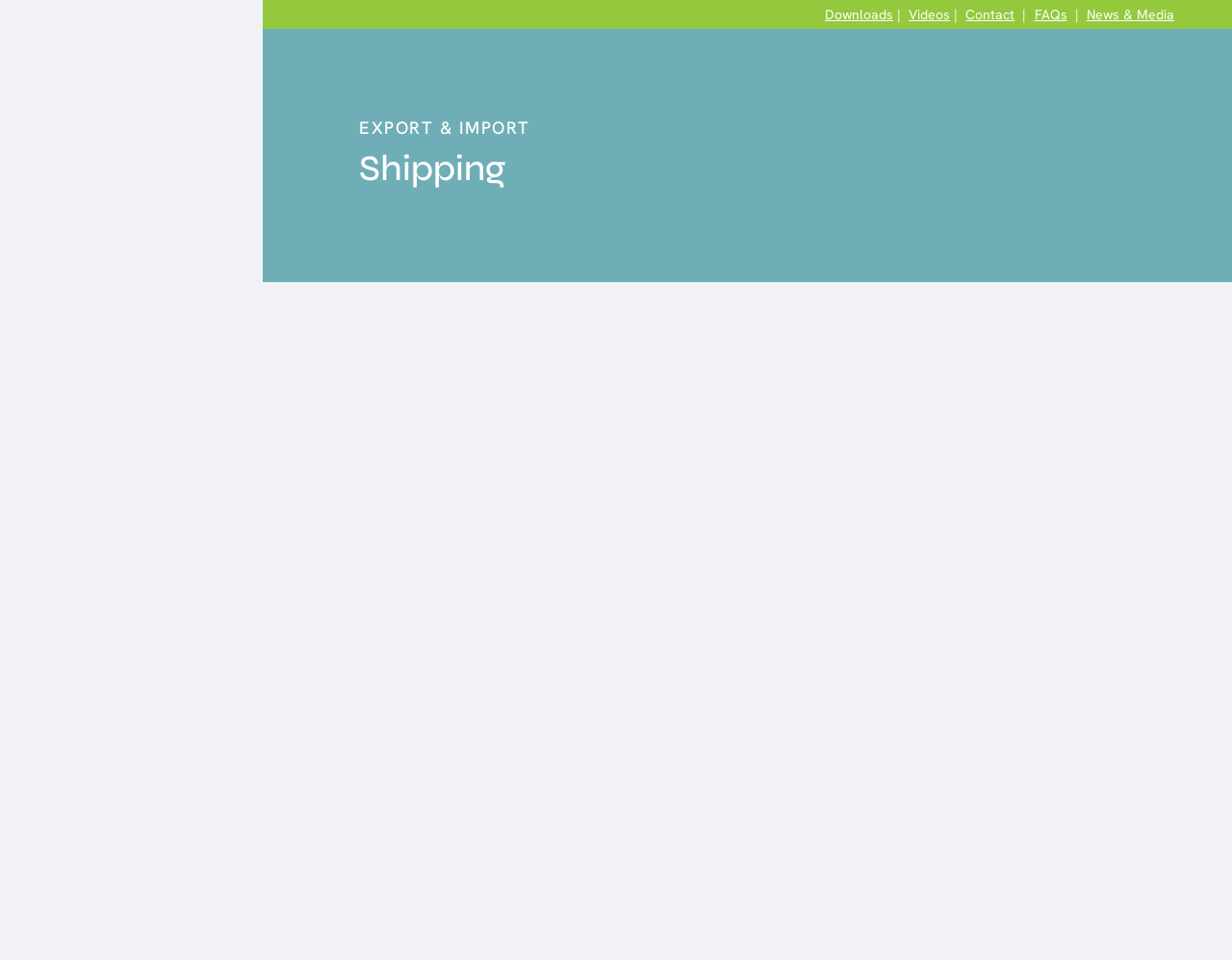Refer to the image and answer the question with as much detail as possible: What is the primary concern when transporting delicate products?

According to the webpage, when it comes to transporting delicate products across borders, ensuring their safe arrival is a paramount concern, which is where EPS packaging steps in as a solution.